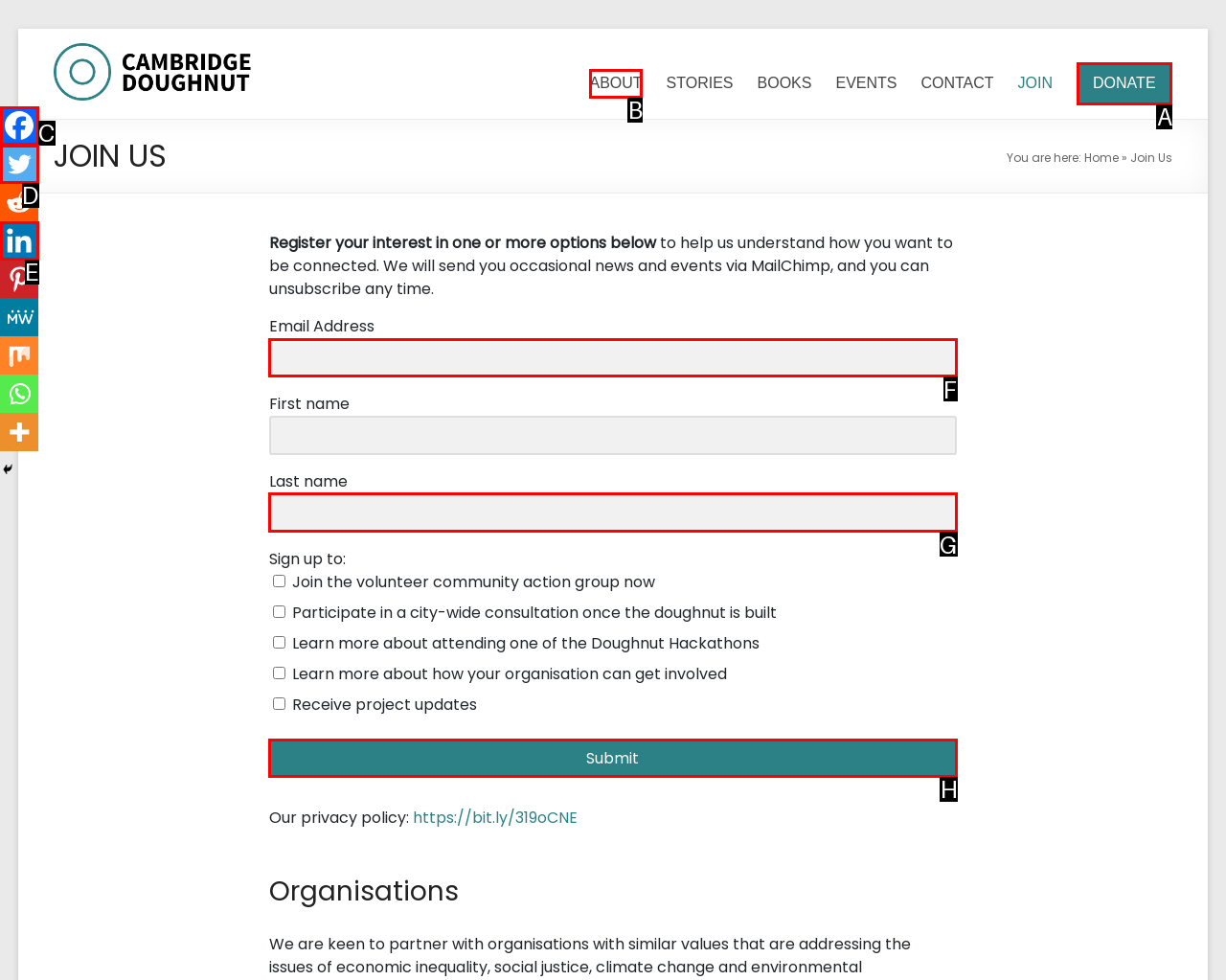Point out the HTML element I should click to achieve the following: Click the 'Submit' button Reply with the letter of the selected element.

H